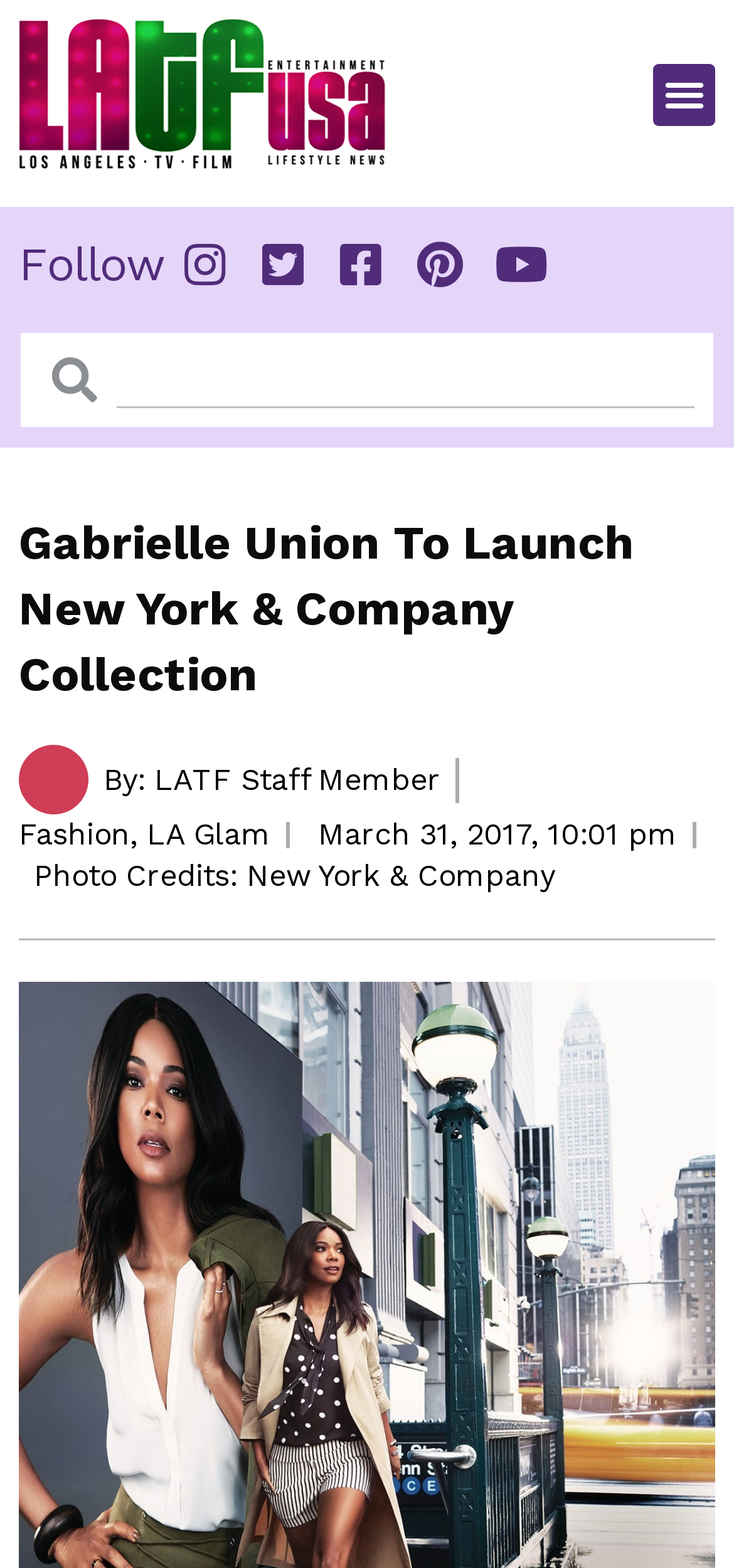Please examine the image and provide a detailed answer to the question: What is the name of the haircare line launched by Gabrielle Union?

According to the webpage meta description, Gabrielle Union launched her Flawless haircare line in February, which suggests that Flawless is the name of her haircare line.